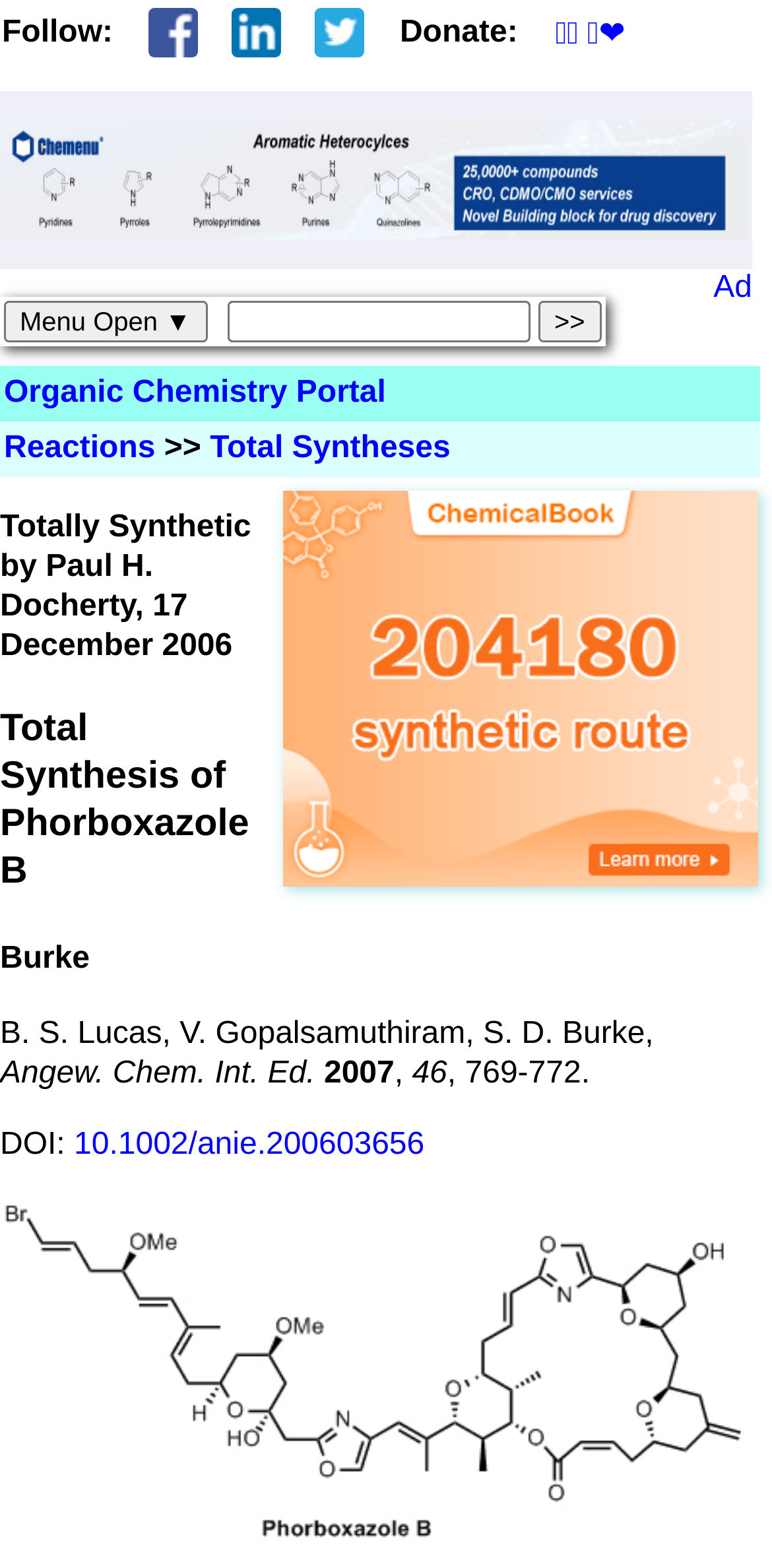Identify the bounding box coordinates of the clickable region necessary to fulfill the following instruction: "Click on the 'Donate:' button". The bounding box coordinates should be four float numbers between 0 and 1, i.e., [left, top, right, bottom].

[0.515, 0.005, 0.673, 0.037]